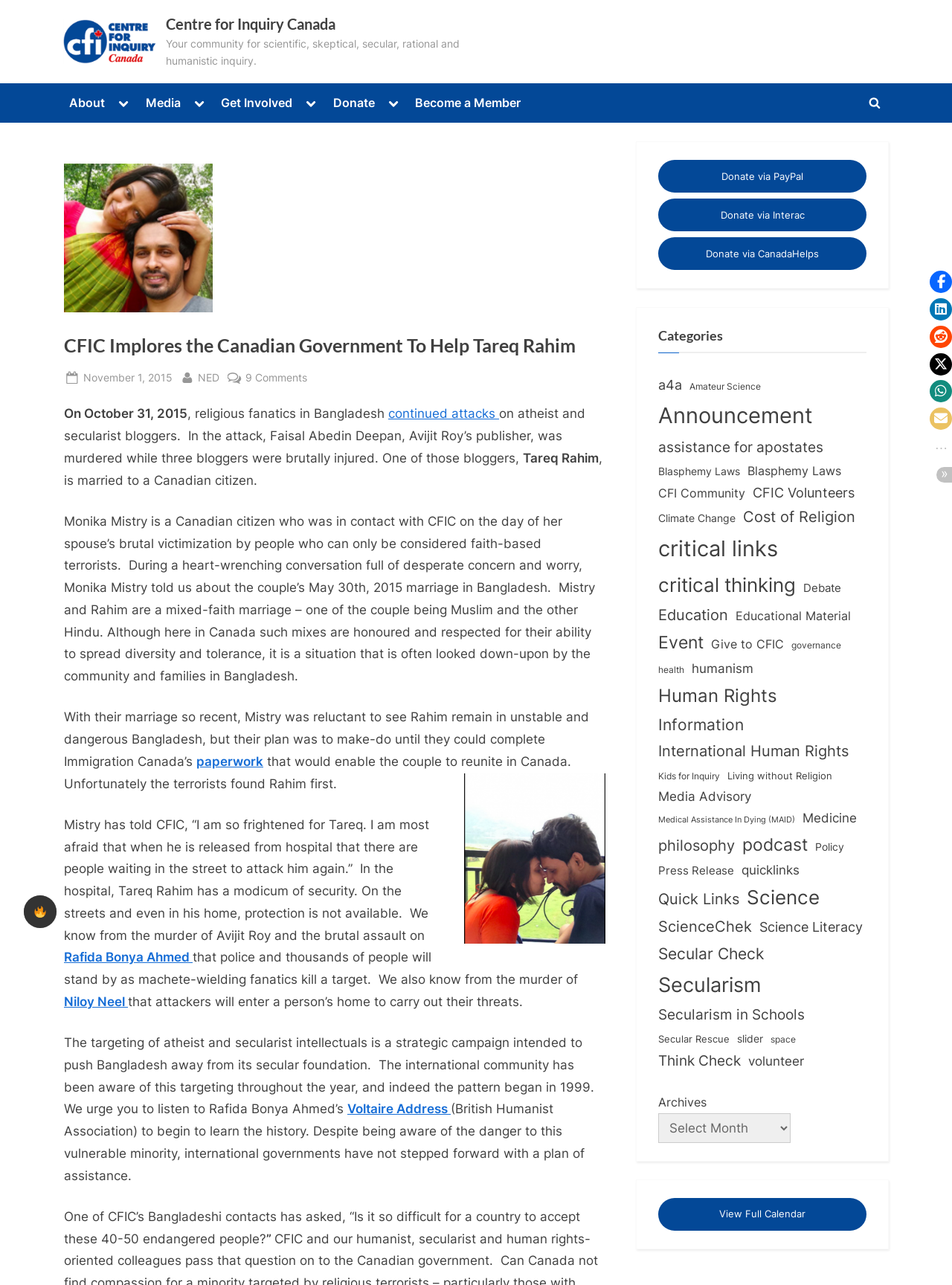Please find the bounding box for the UI element described by: "aria-label="Share on X (Twitter)"".

[0.977, 0.275, 1.0, 0.292]